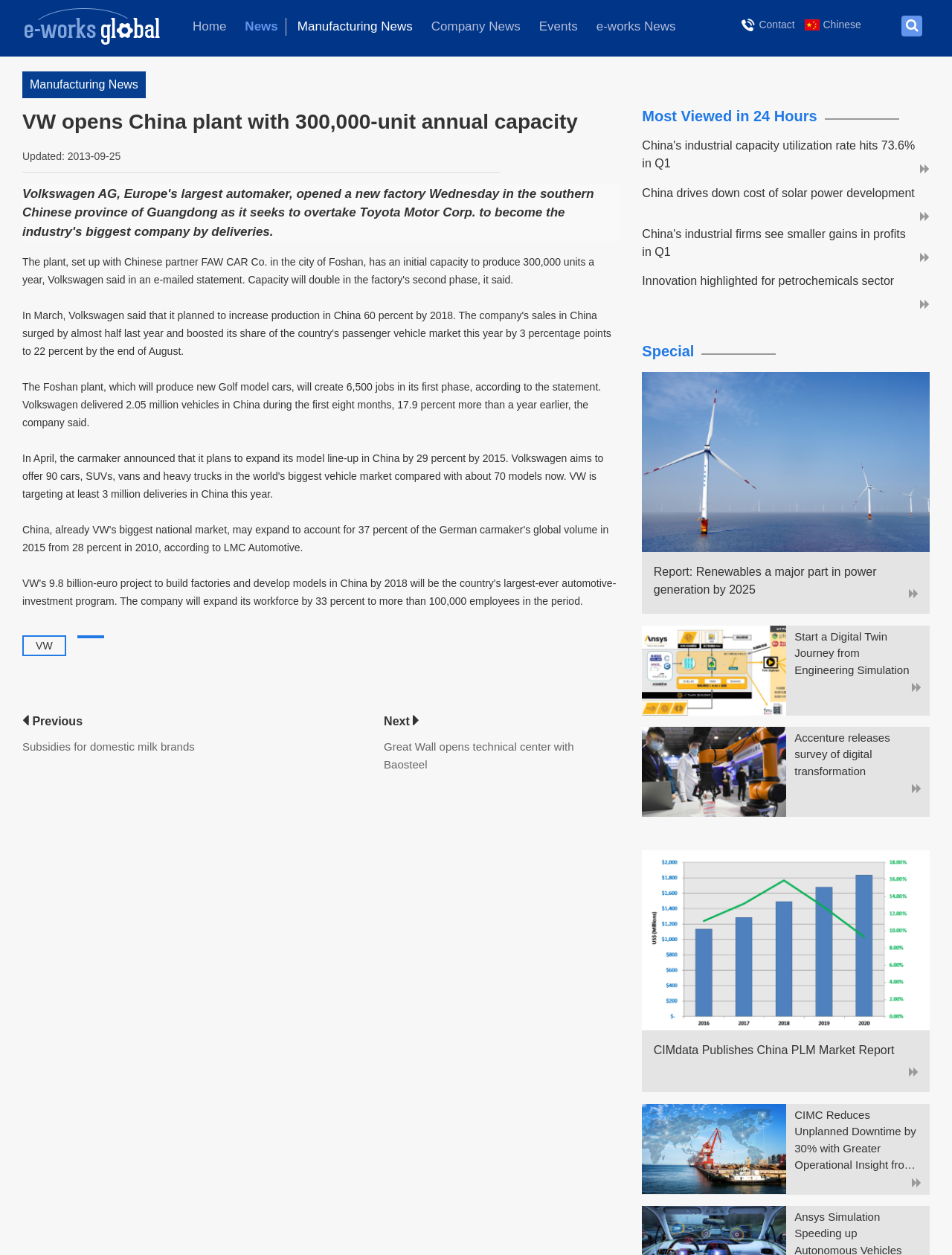Could you provide the bounding box coordinates for the portion of the screen to click to complete this instruction: "Switch to Chinese"?

[0.845, 0.014, 0.905, 0.024]